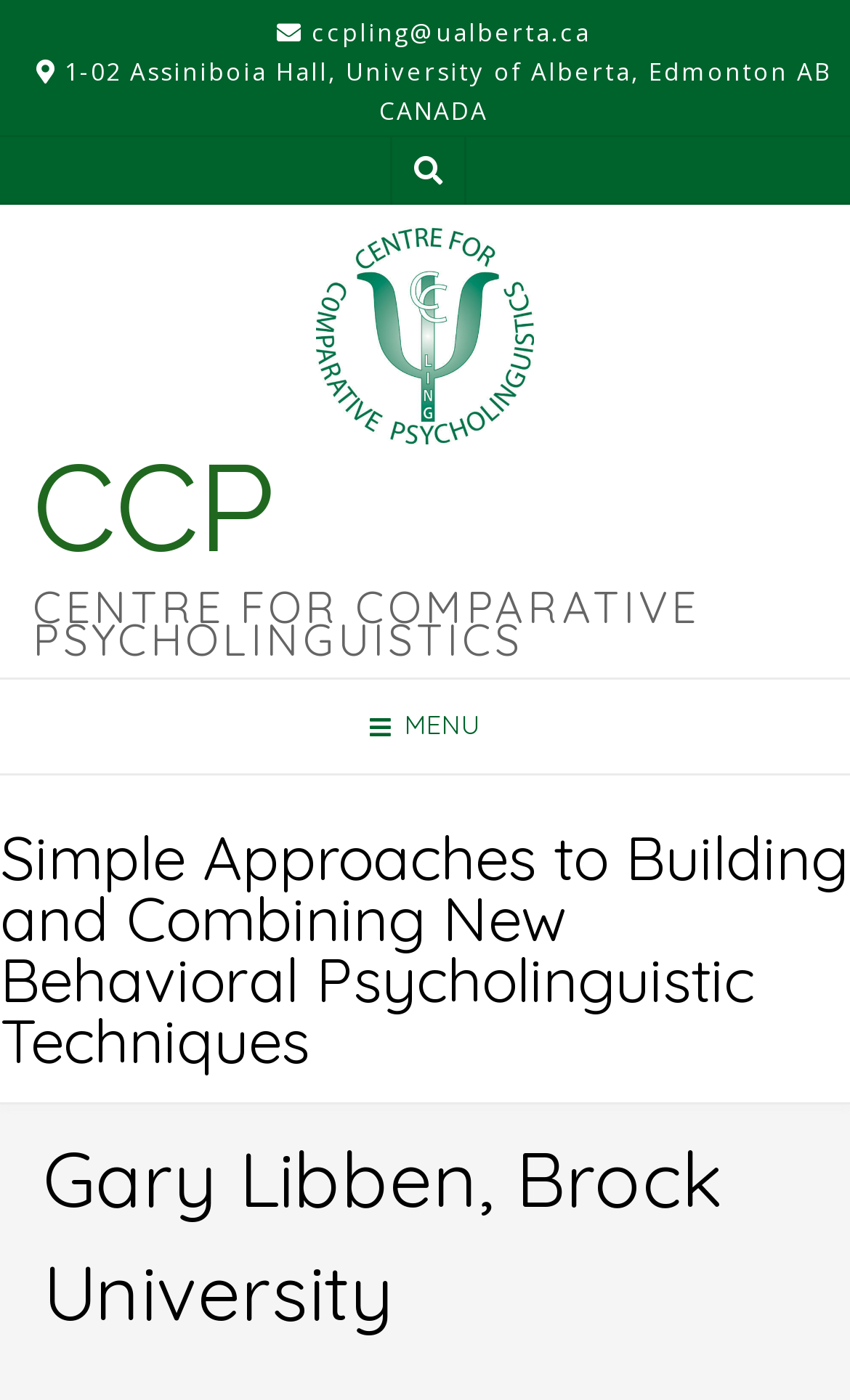What is the email address provided on the webpage?
Answer the question with as much detail as possible.

I found the email address by looking at the StaticText element with the text 'ccpling@ualberta.ca' which has a bounding box coordinate of [0.356, 0.012, 0.695, 0.035].